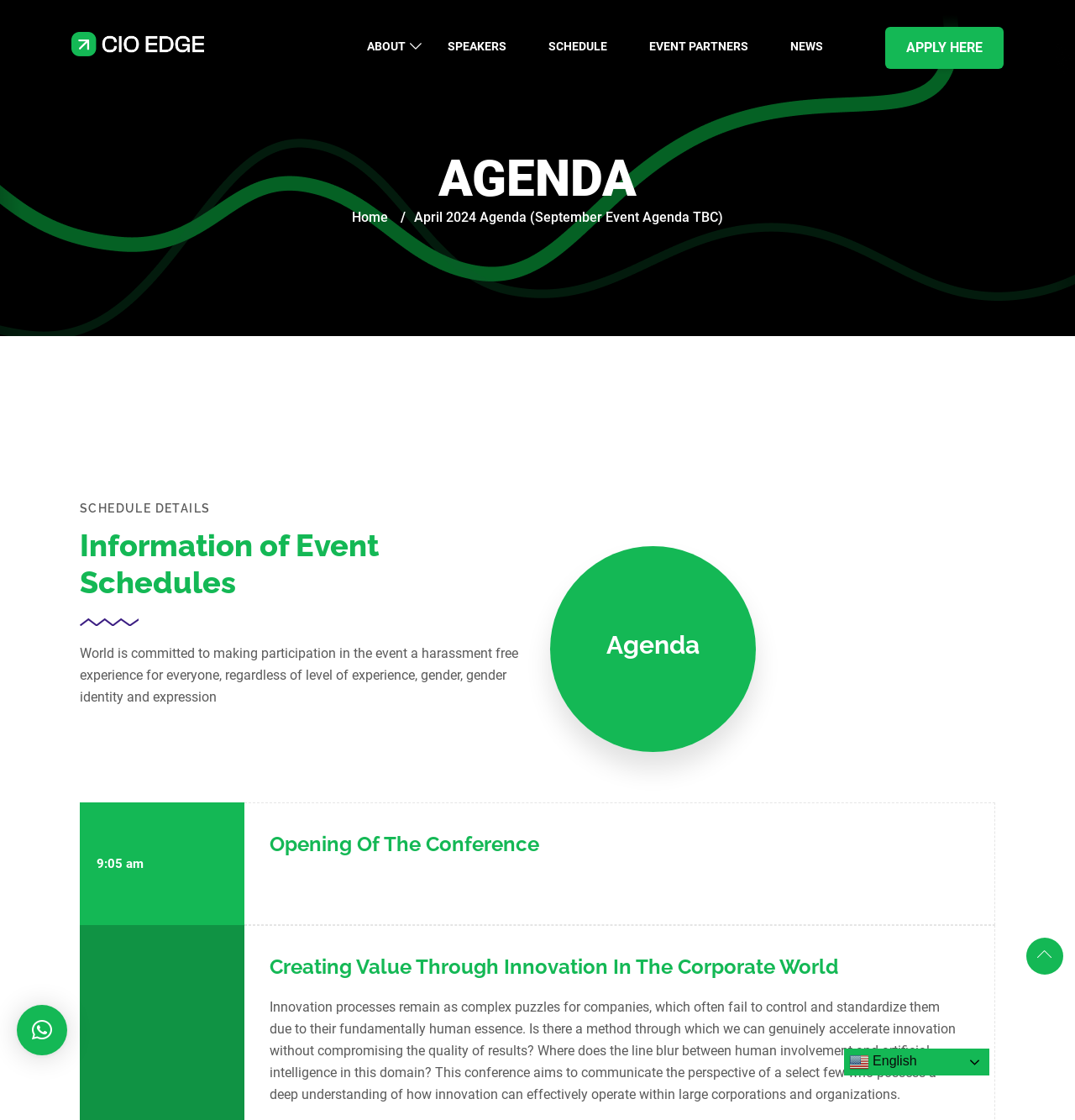Given the element description "alt="CIO Edge Mexico"" in the screenshot, predict the bounding box coordinates of that UI element.

[0.066, 0.028, 0.19, 0.05]